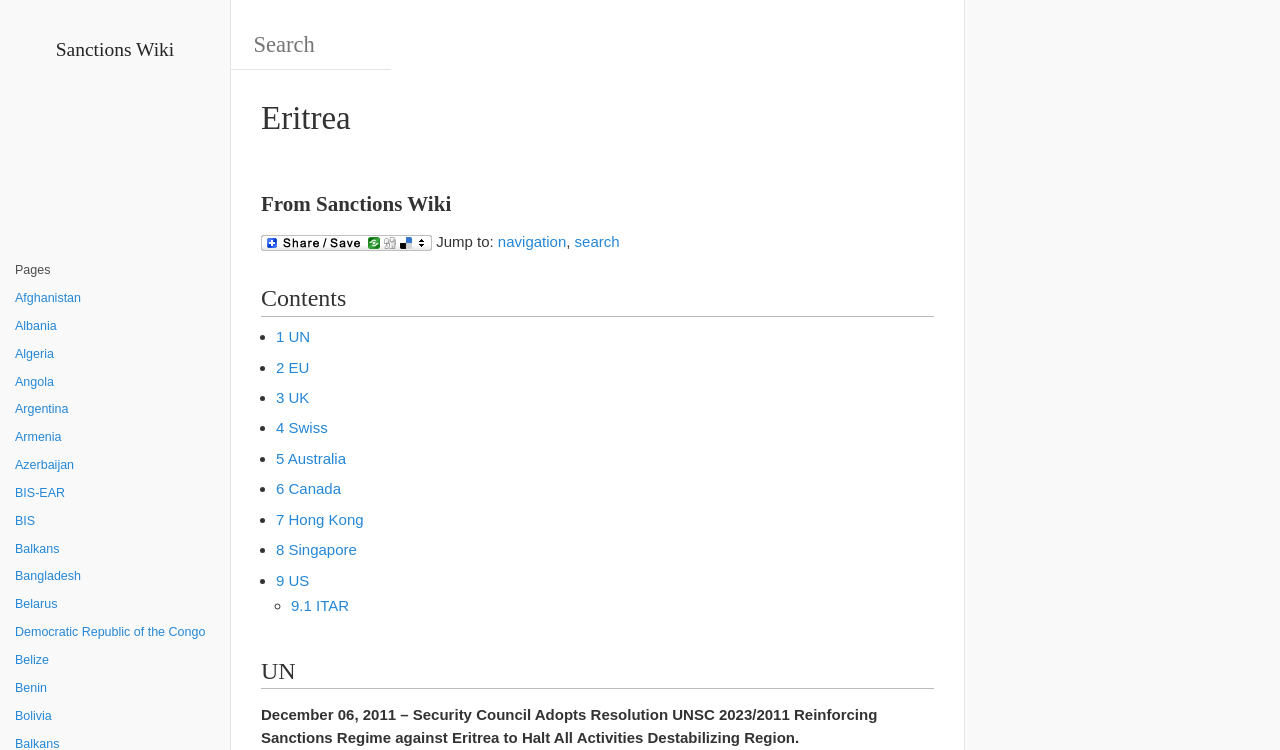Locate the bounding box coordinates of the clickable region necessary to complete the following instruction: "View Eritrea page contents". Provide the coordinates in the format of four float numbers between 0 and 1, i.e., [left, top, right, bottom].

[0.204, 0.376, 0.73, 0.423]